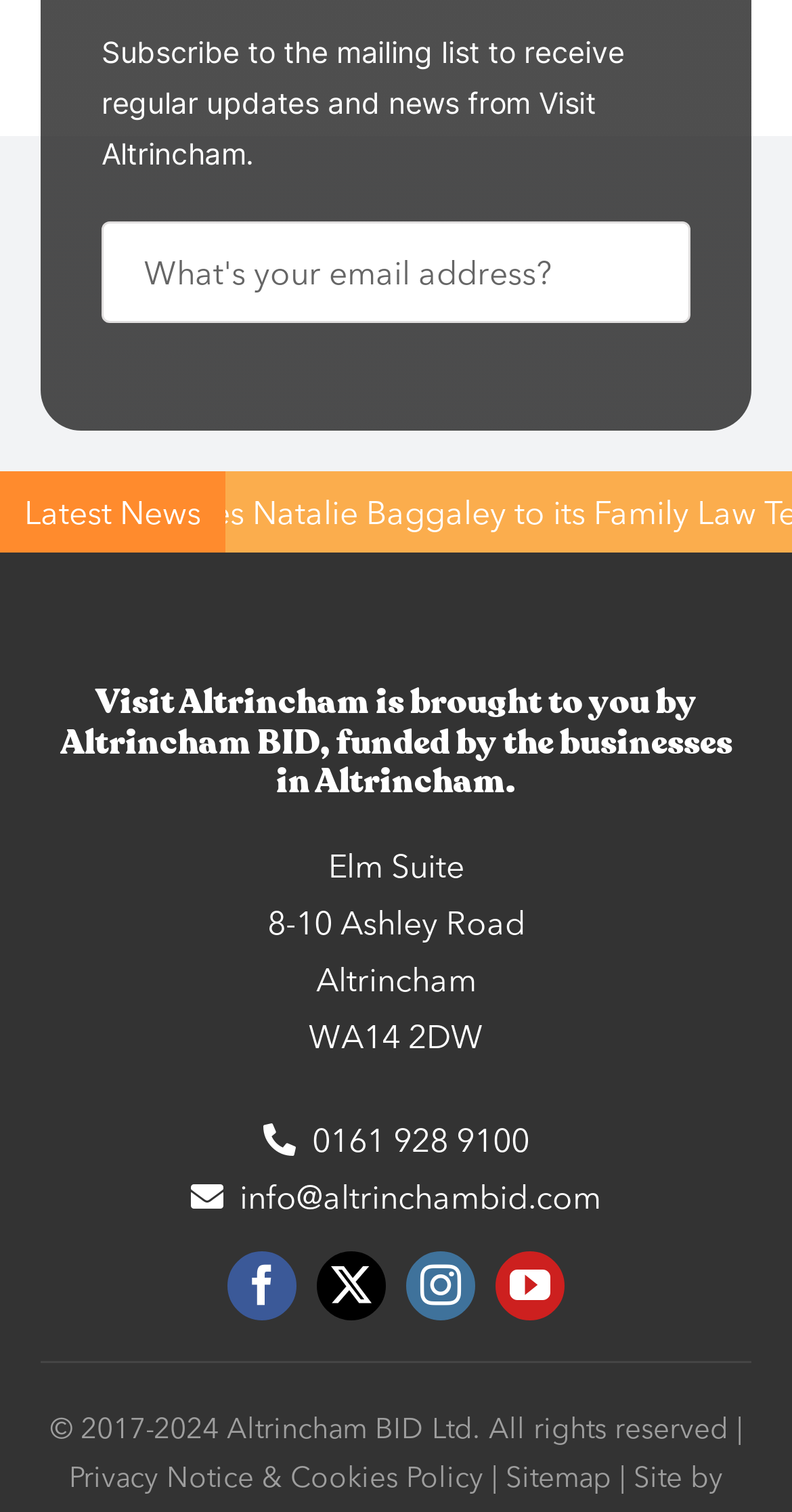Find and provide the bounding box coordinates for the UI element described here: "name="input_4" placeholder="What's your email address?"". The coordinates should be given as four float numbers between 0 and 1: [left, top, right, bottom].

[0.128, 0.146, 0.872, 0.213]